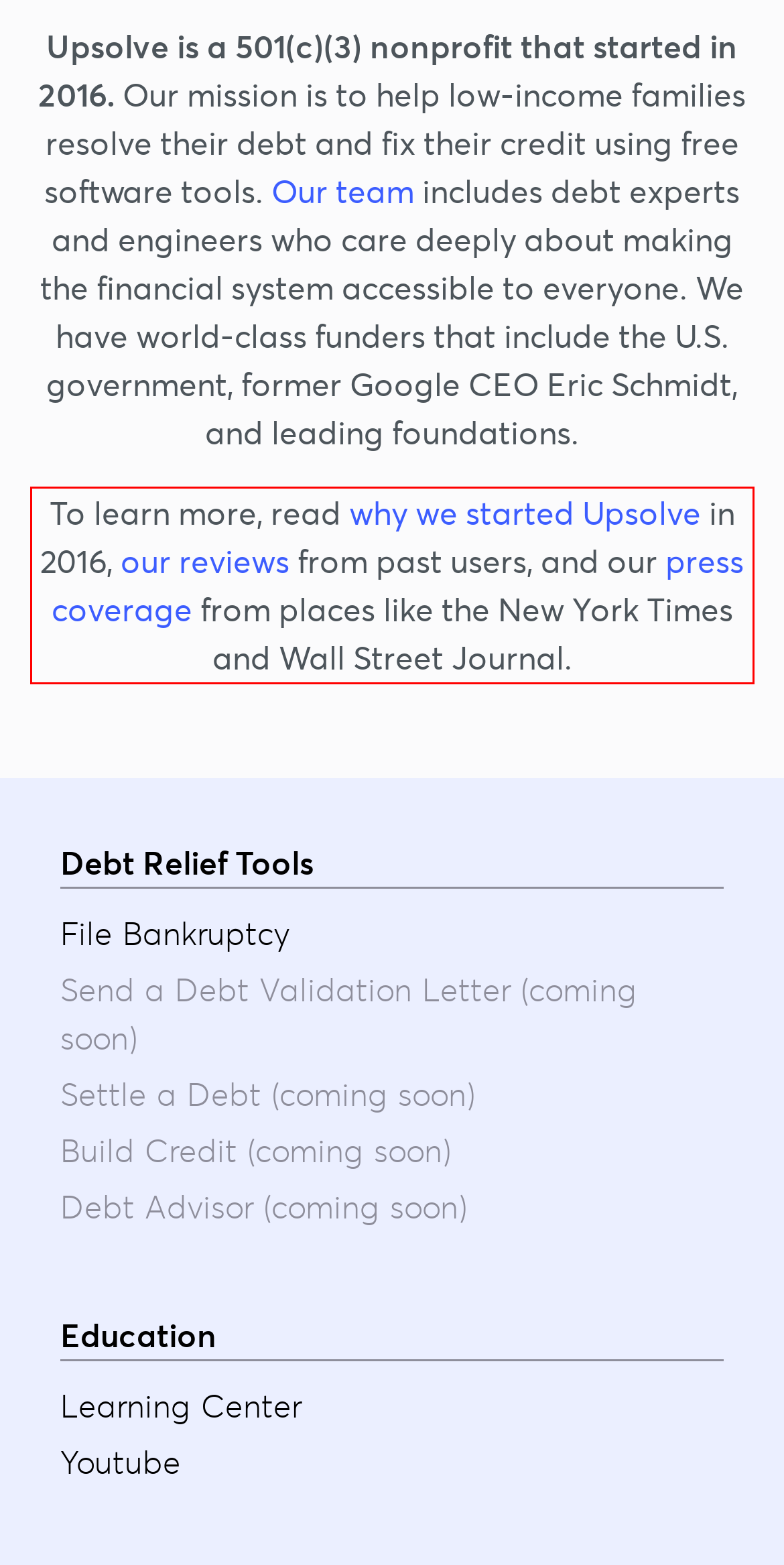Locate the red bounding box in the provided webpage screenshot and use OCR to determine the text content inside it.

To learn more, read why we started Upsolve in 2016, our reviews from past users, and our press coverage from places like the New York Times and Wall Street Journal.